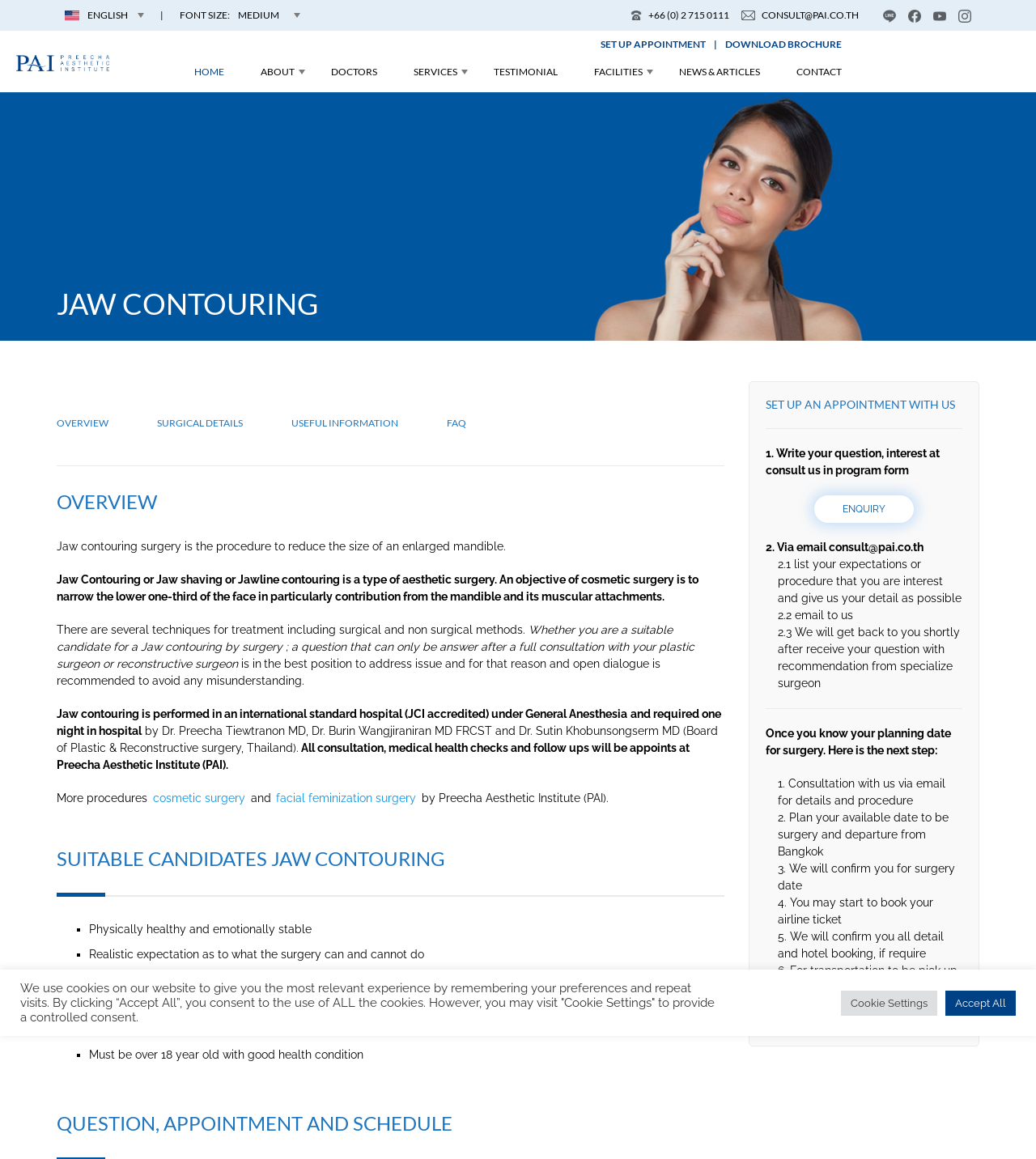Determine the bounding box coordinates of the region to click in order to accomplish the following instruction: "Download brochure". Provide the coordinates as four float numbers between 0 and 1, specifically [left, top, right, bottom].

[0.7, 0.032, 0.813, 0.045]